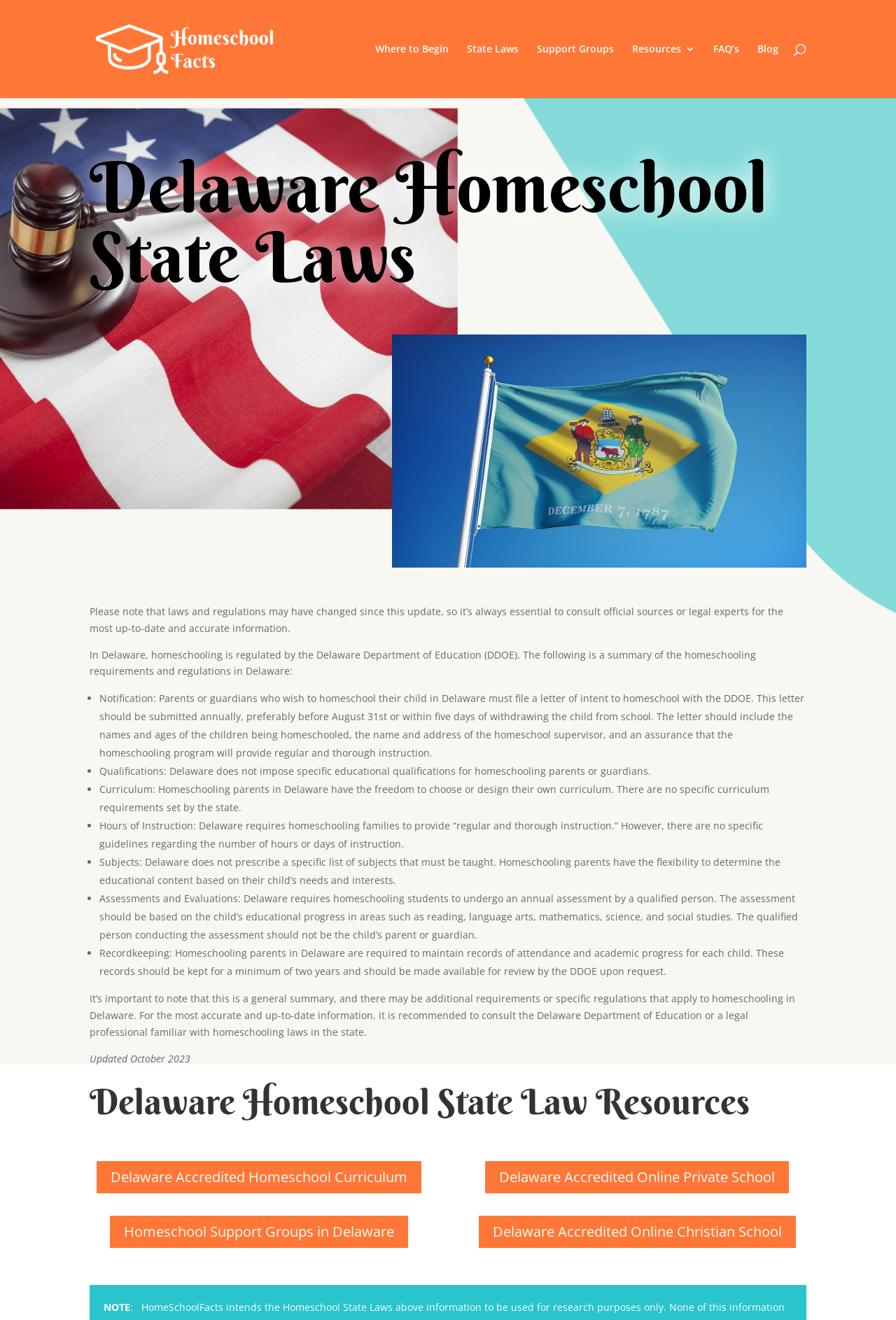Using the webpage screenshot, find the UI element described by Support Groups. Provide the bounding box coordinates in the format (top-left x, top-left y, bottom-right x, bottom-right y), ensuring all values are floating point numbers between 0 and 1.

[0.599, 0.033, 0.685, 0.074]